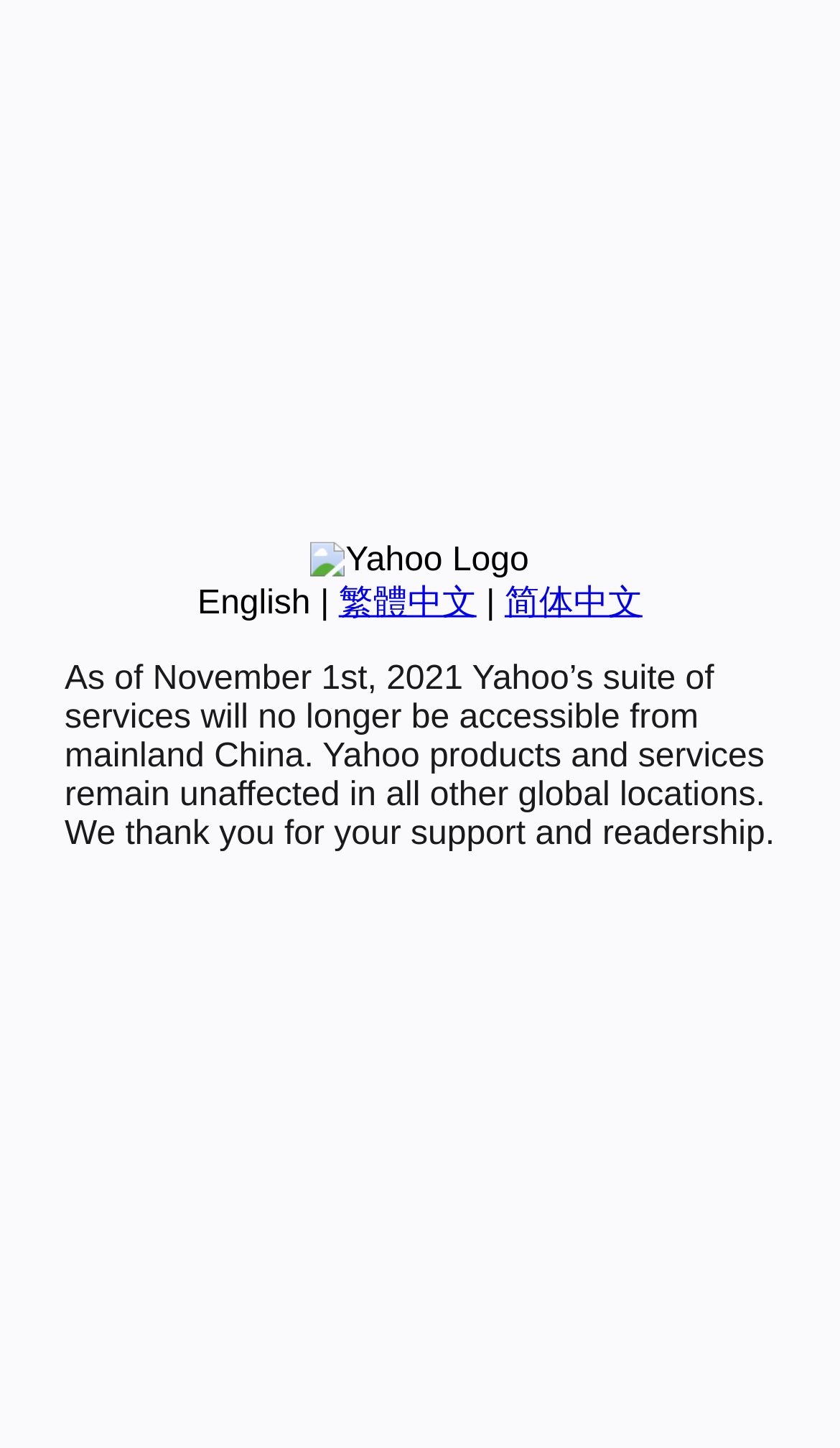Identify and provide the bounding box coordinates of the UI element described: "English". The coordinates should be formatted as [left, top, right, bottom], with each number being a float between 0 and 1.

[0.235, 0.404, 0.37, 0.429]